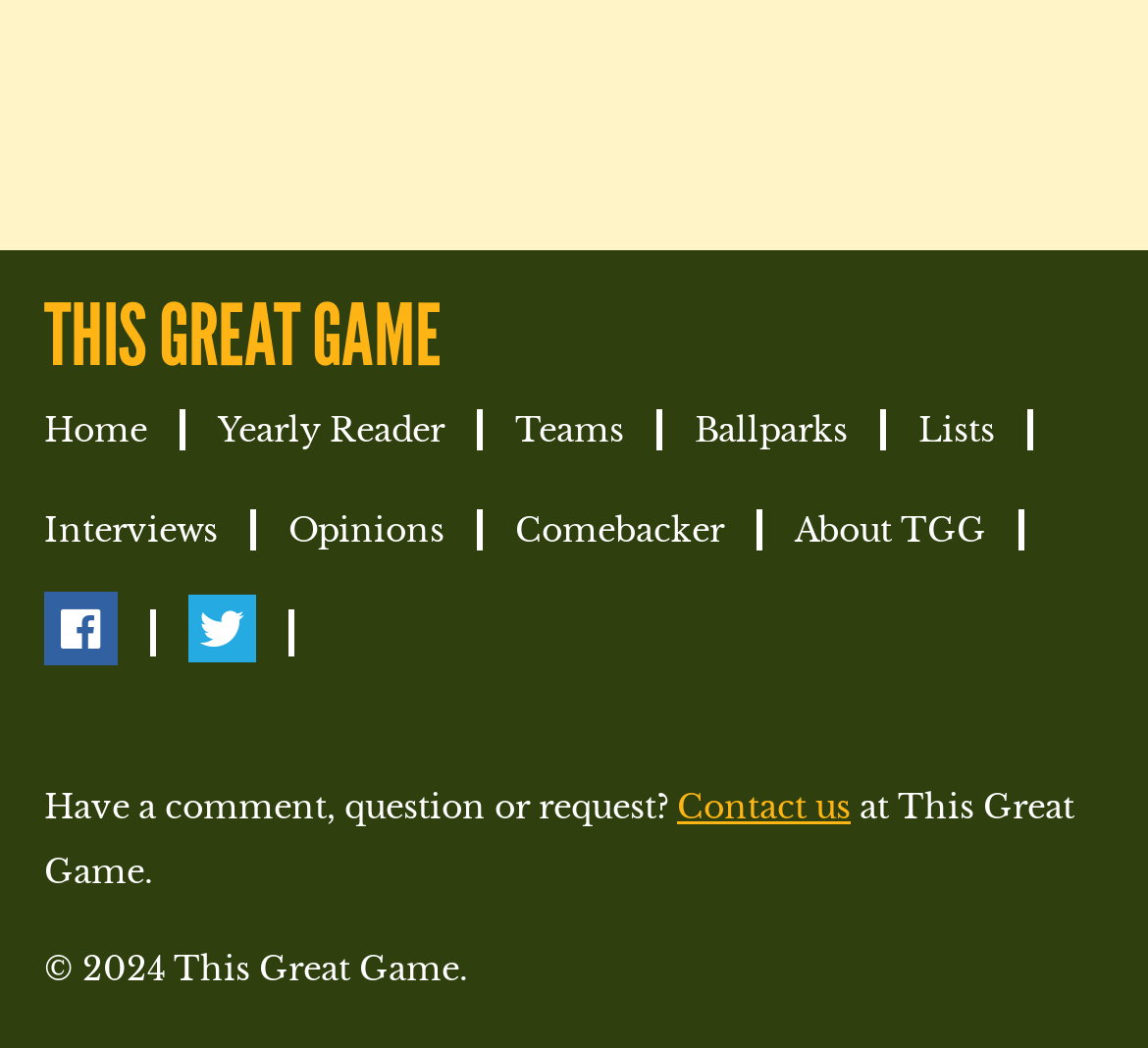Determine the bounding box coordinates for the element that should be clicked to follow this instruction: "Follow TGG on Twitter". The coordinates should be given as four float numbers between 0 and 1, in the format [left, top, right, bottom].

[0.164, 0.581, 0.223, 0.625]